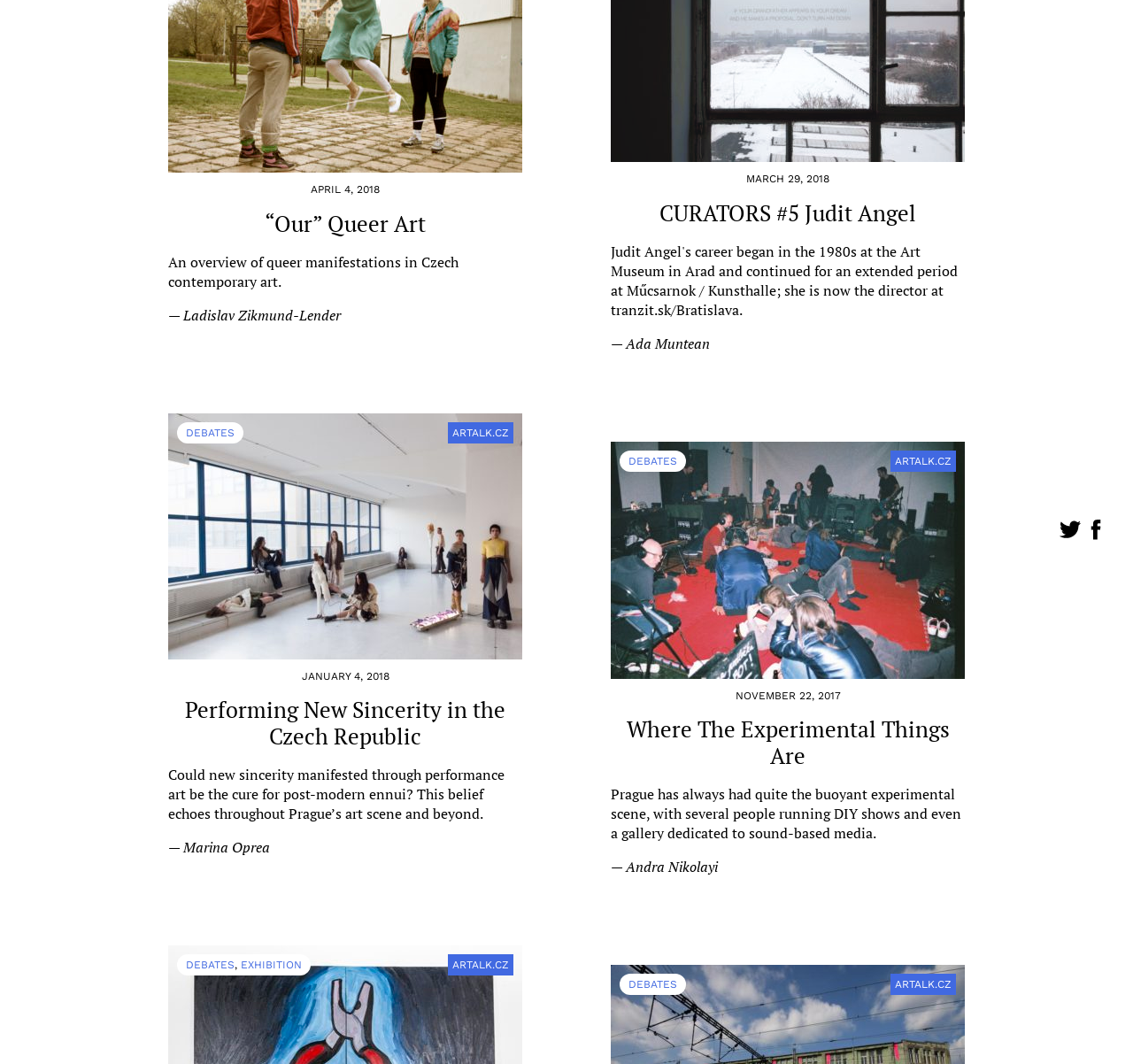Given the element description: "Debates", predict the bounding box coordinates of this UI element. The coordinates must be four float numbers between 0 and 1, given as [left, top, right, bottom].

[0.164, 0.901, 0.207, 0.913]